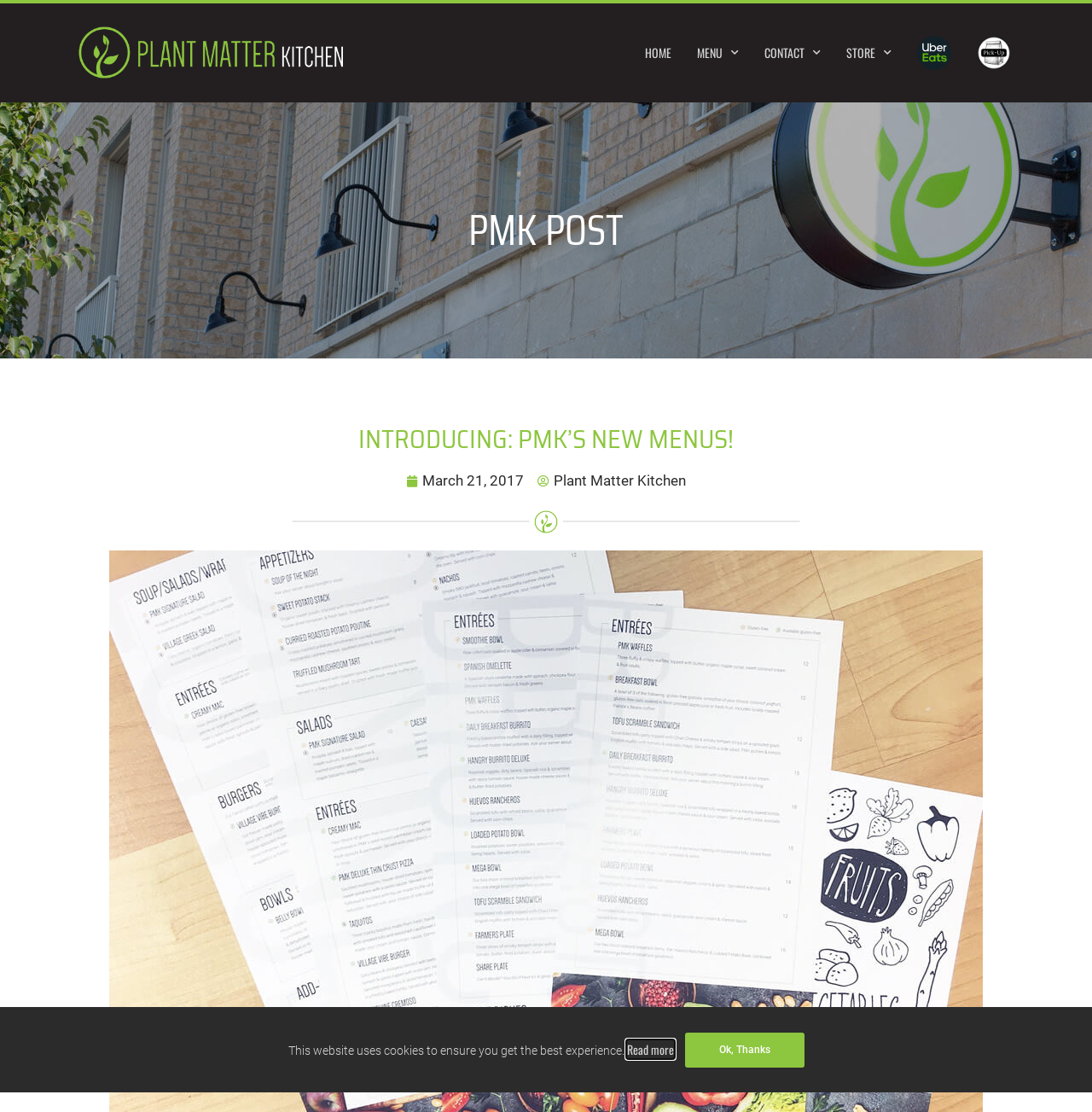What is the purpose of the website?
From the details in the image, answer the question comprehensively.

I deduced this answer by analyzing the structure of the webpage, which has a menu section and a blog post section, indicating that the website is meant to showcase menus and blog posts related to the kitchen or restaurant.